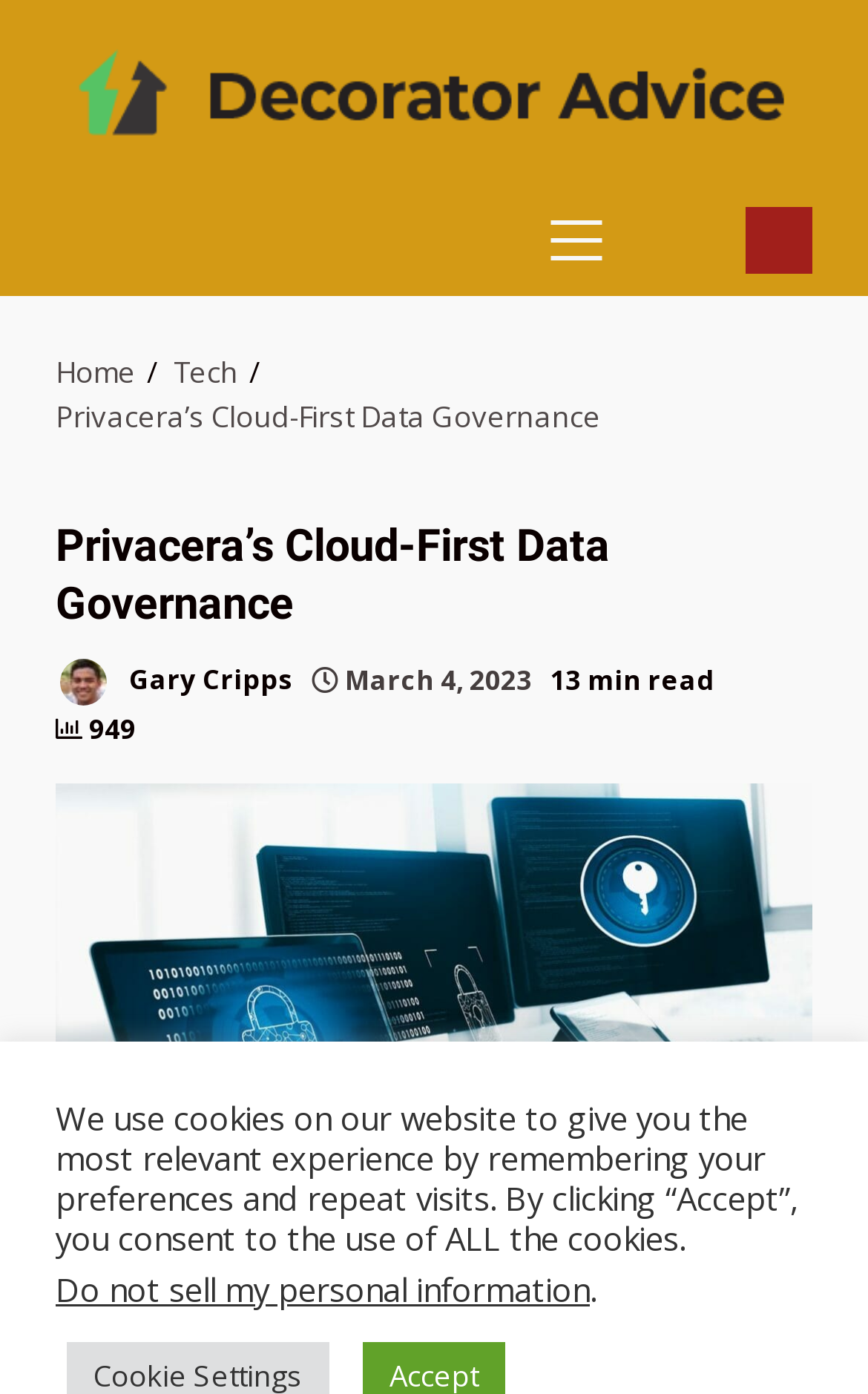Bounding box coordinates are specified in the format (top-left x, top-left y, bottom-right x, bottom-right y). All values are floating point numbers bounded between 0 and 1. Please provide the bounding box coordinate of the region this sentence describes: Privacera’s Cloud-First Data Governance

[0.064, 0.283, 0.692, 0.312]